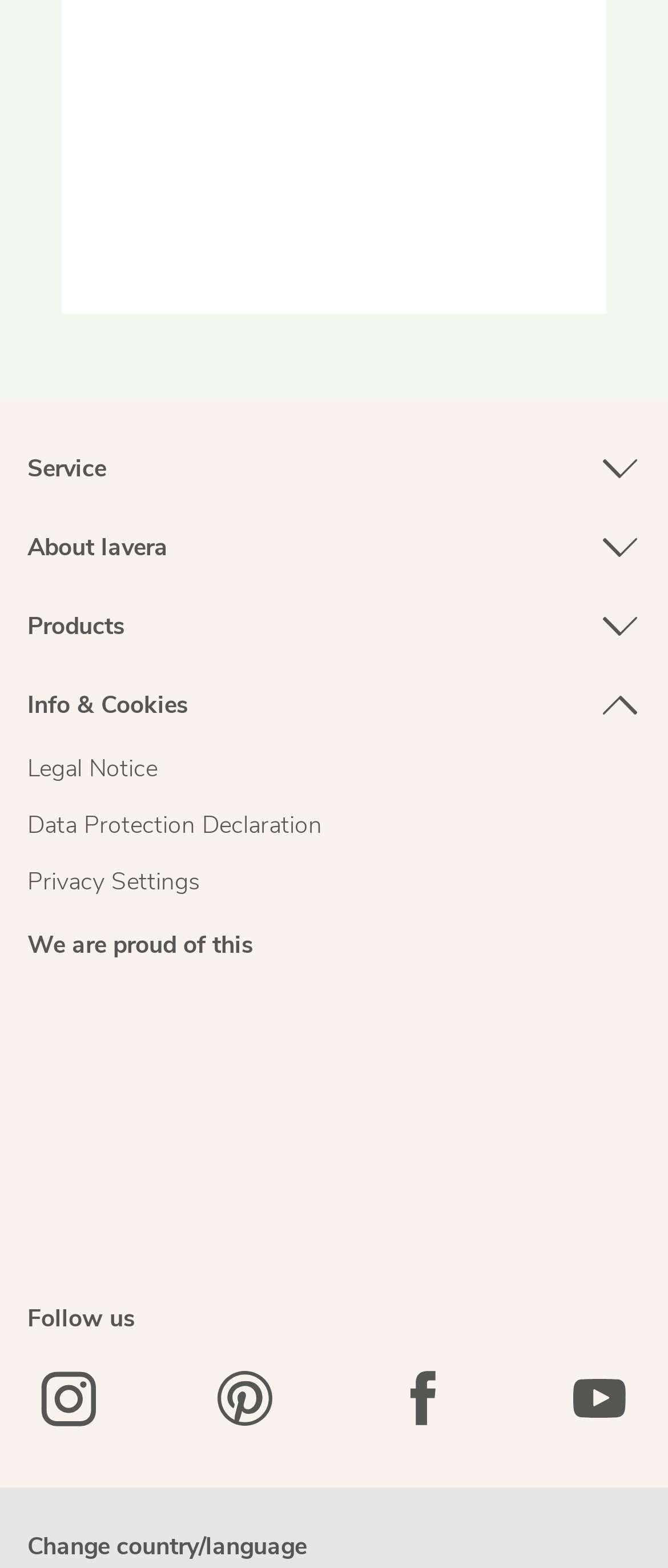Please locate the bounding box coordinates of the region I need to click to follow this instruction: "Read Legal Notice".

[0.041, 0.479, 0.236, 0.502]